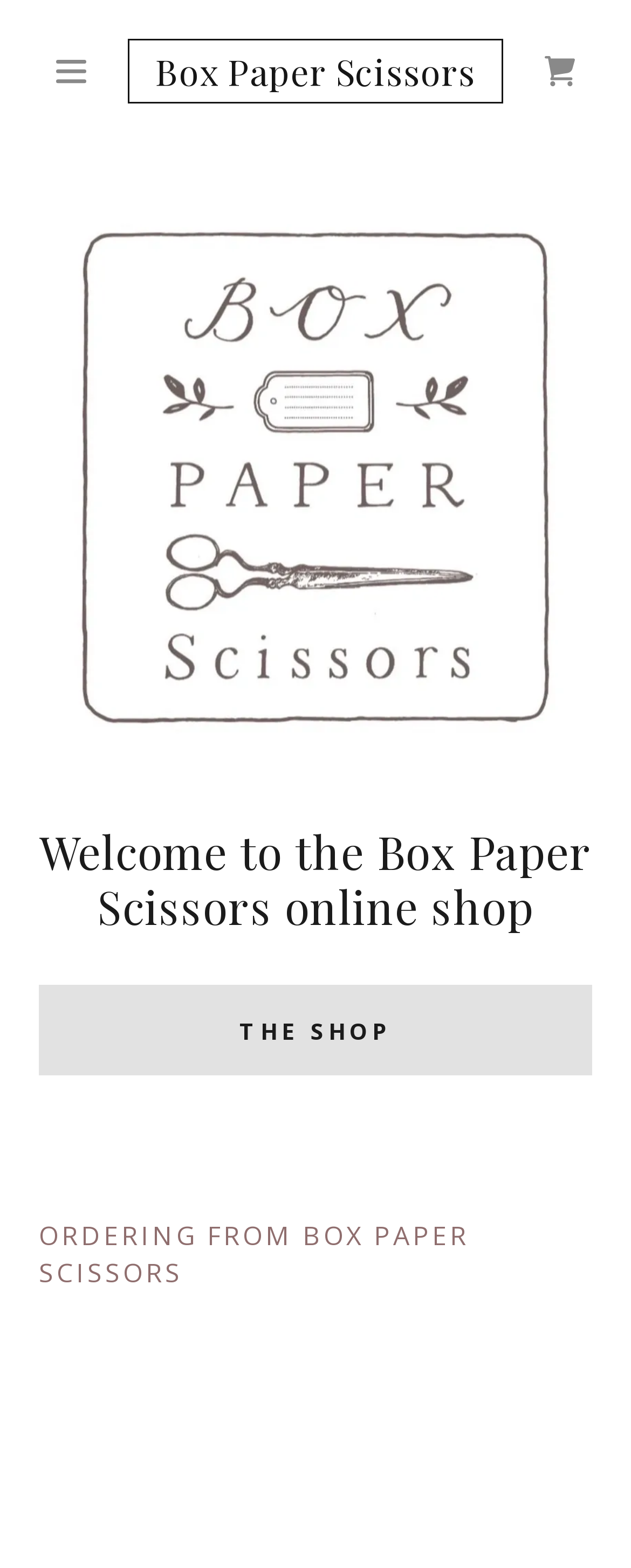What is the name of the online shop?
Provide an in-depth and detailed explanation in response to the question.

The name of the online shop can be found in the top navigation bar, where it is written in a heading element as 'Box Paper Scissors'.